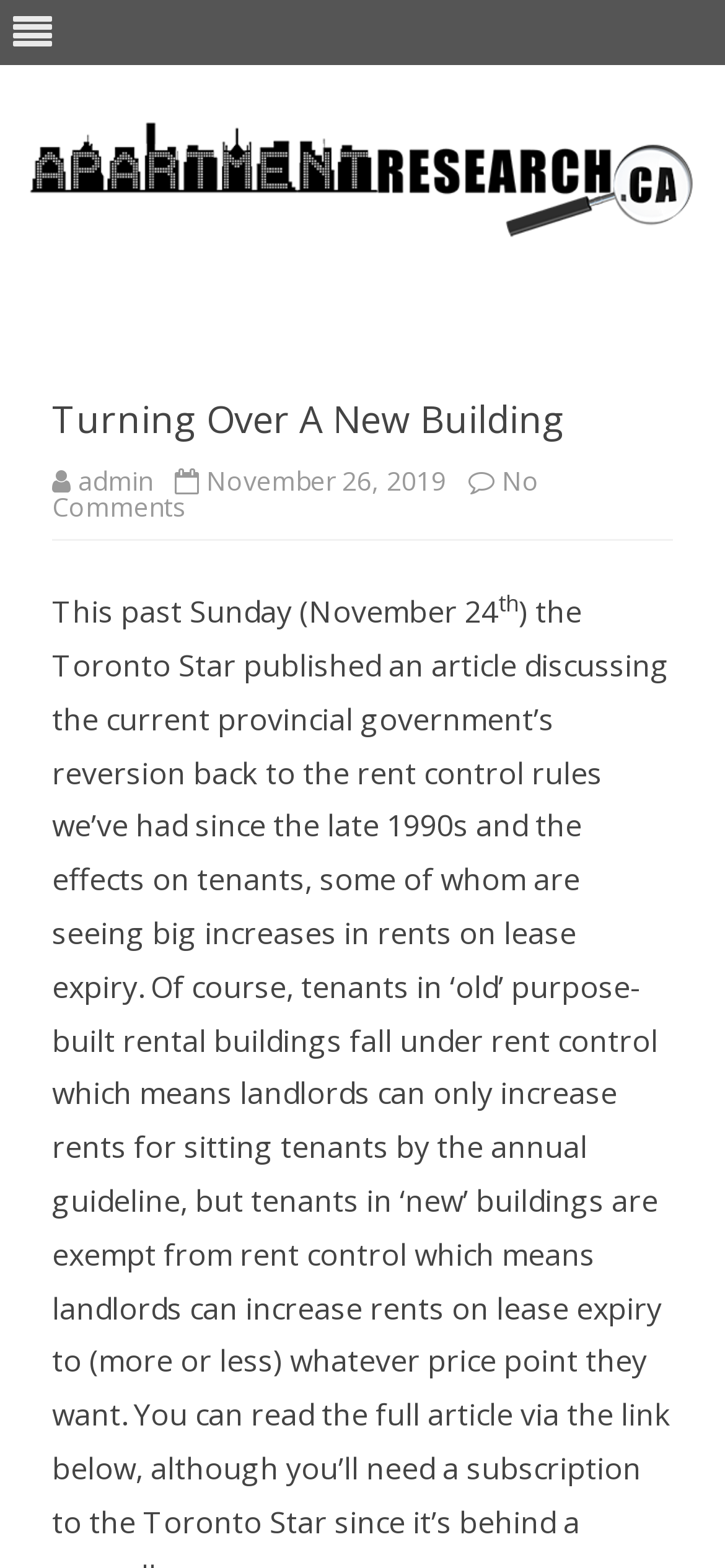Who is the author of the article?
Refer to the image and give a detailed answer to the question.

I found the author of the article by looking at the link element in the header section, which contains the text 'admin'.